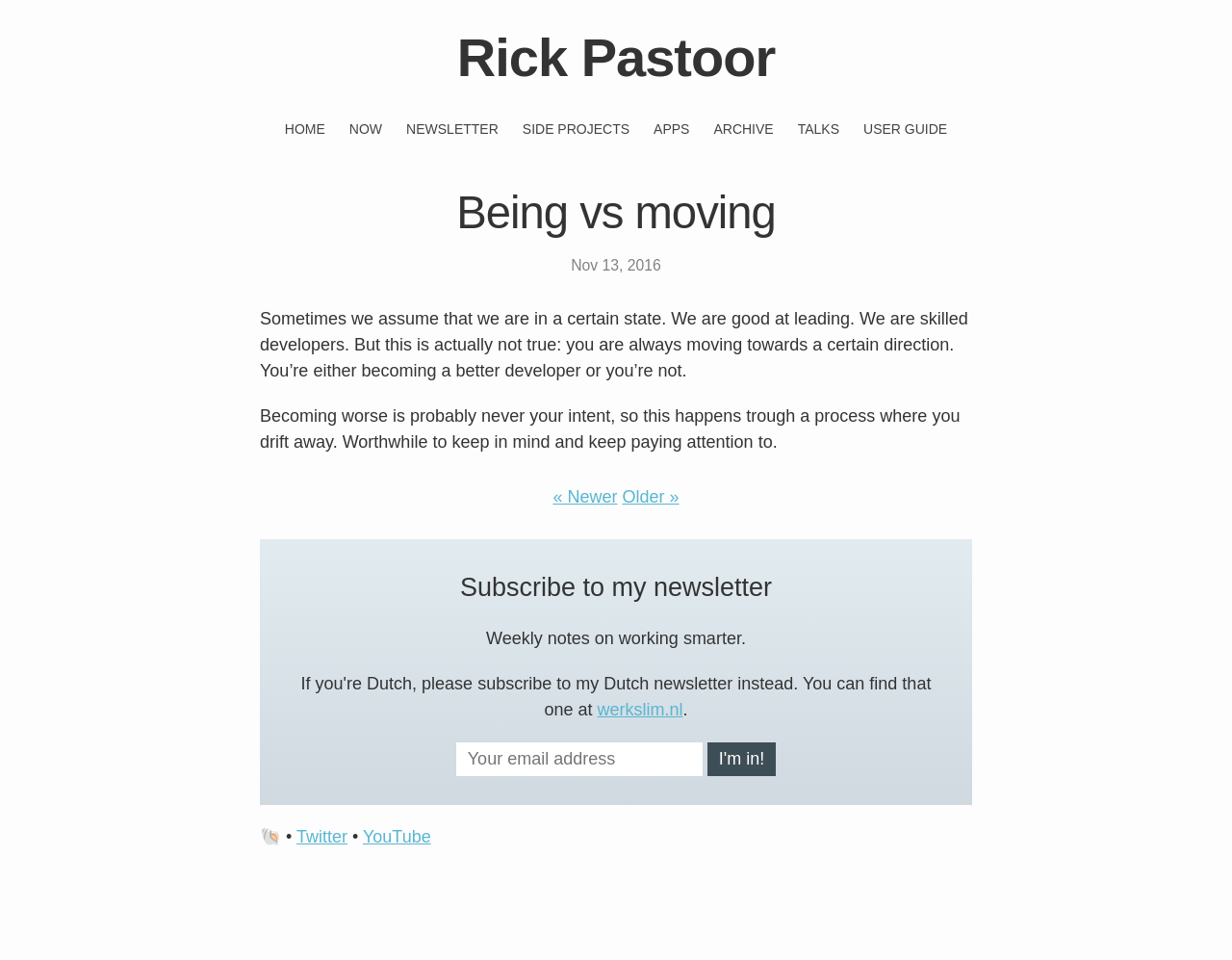Please identify the bounding box coordinates of the clickable area that will fulfill the following instruction: "Click on the HOME link". The coordinates should be in the format of four float numbers between 0 and 1, i.e., [left, top, right, bottom].

[0.231, 0.126, 0.264, 0.142]